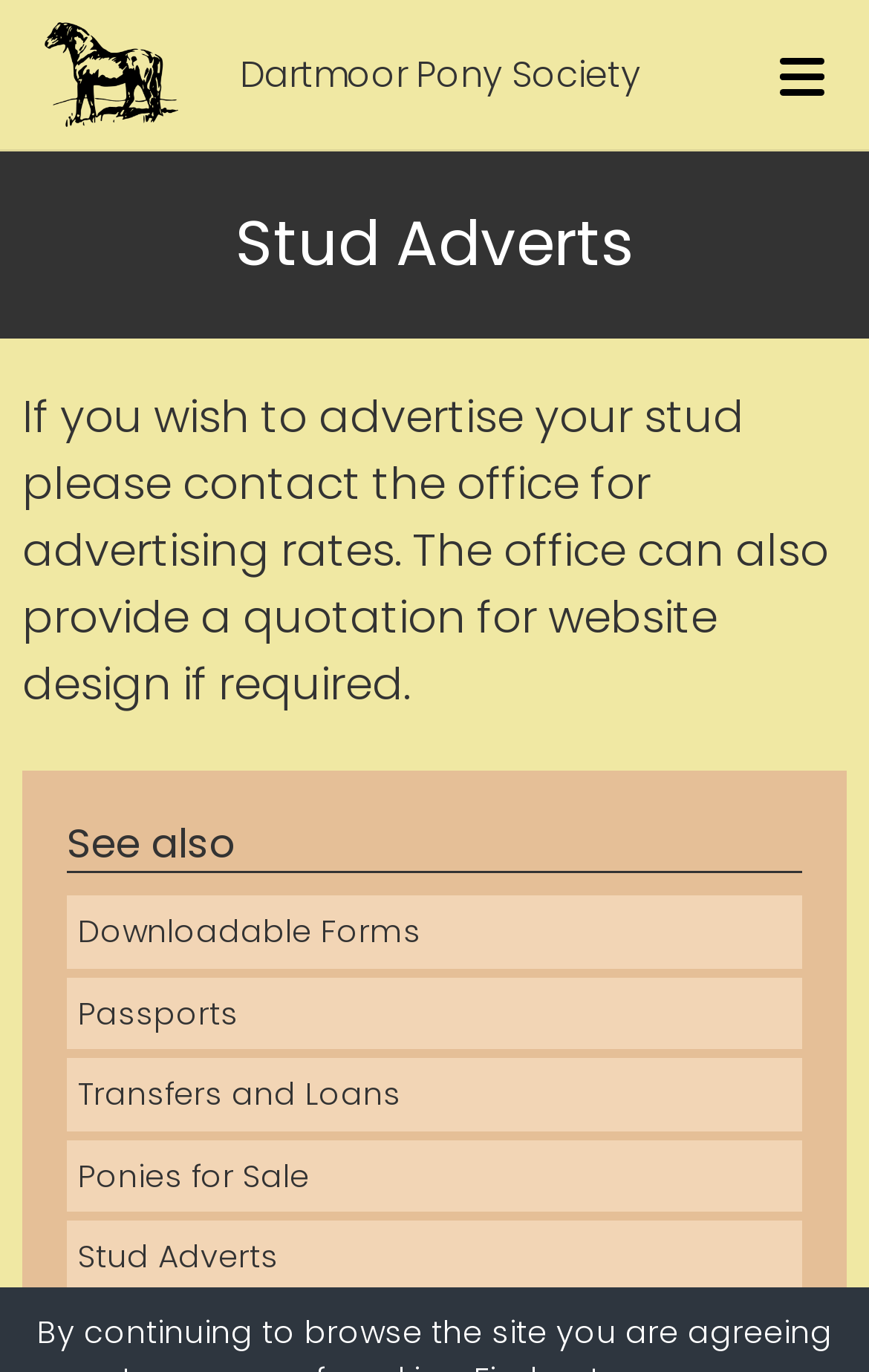What type of animals are featured on this webpage?
Use the image to give a comprehensive and detailed response to the question.

Based on the webpage content, including the image and text, it is clear that the webpage is focused on Dartmoor ponies. The webpage provides information and resources related to the breeding and sale of these ponies.